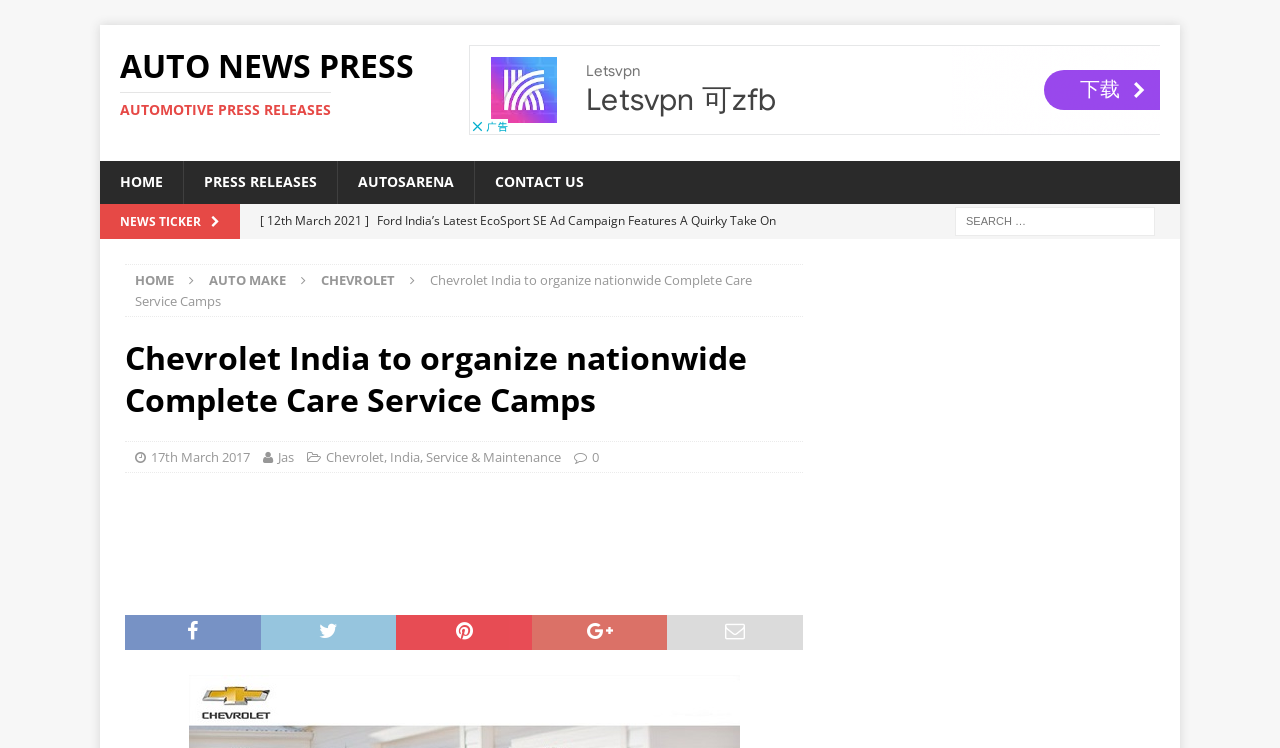Identify the bounding box coordinates of the section that should be clicked to achieve the task described: "Read news about Chevrolet India".

[0.105, 0.362, 0.588, 0.414]